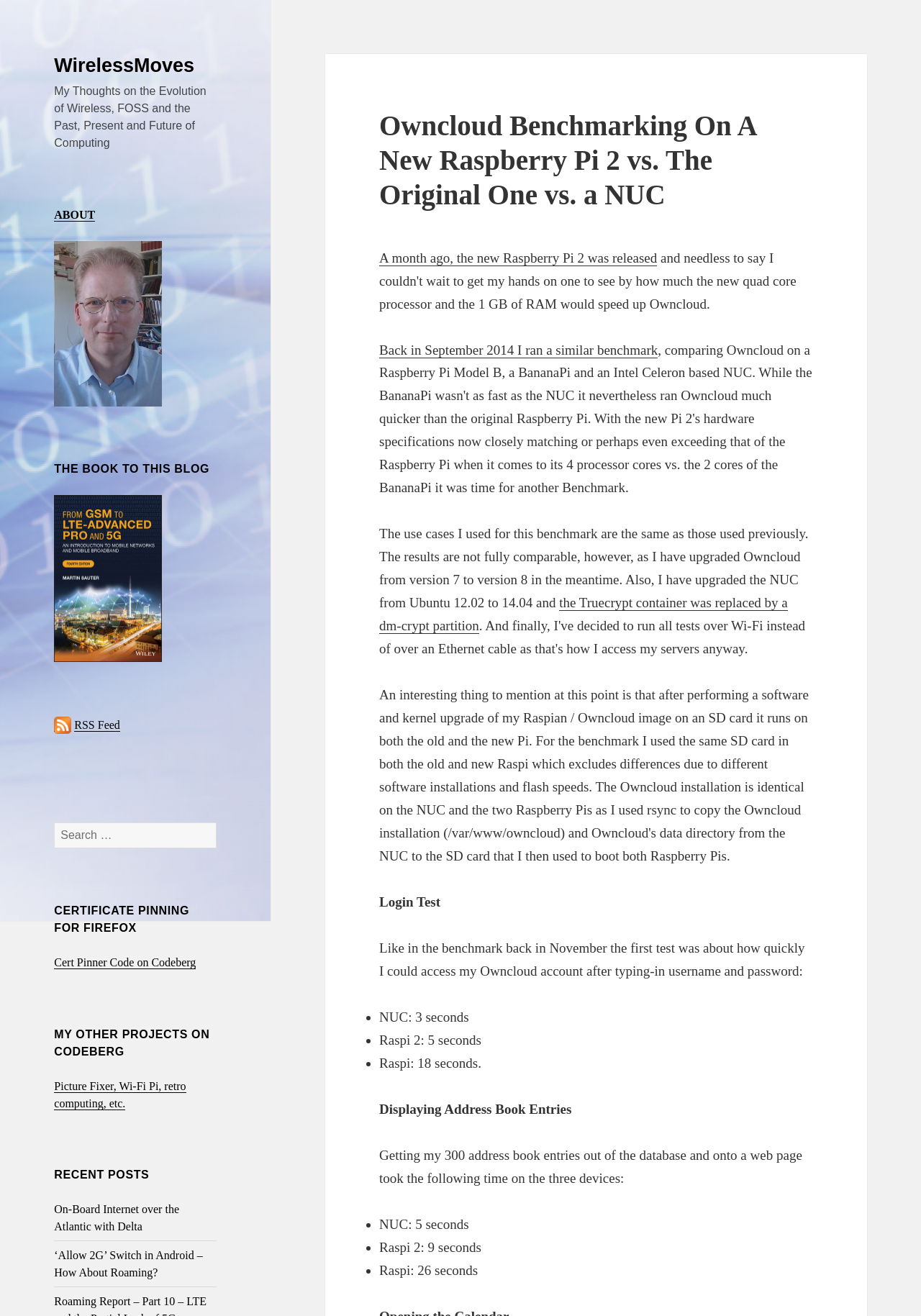What is the principal heading displayed on the webpage?

Owncloud Benchmarking On A New Raspberry Pi 2 vs. The Original One vs. a NUC